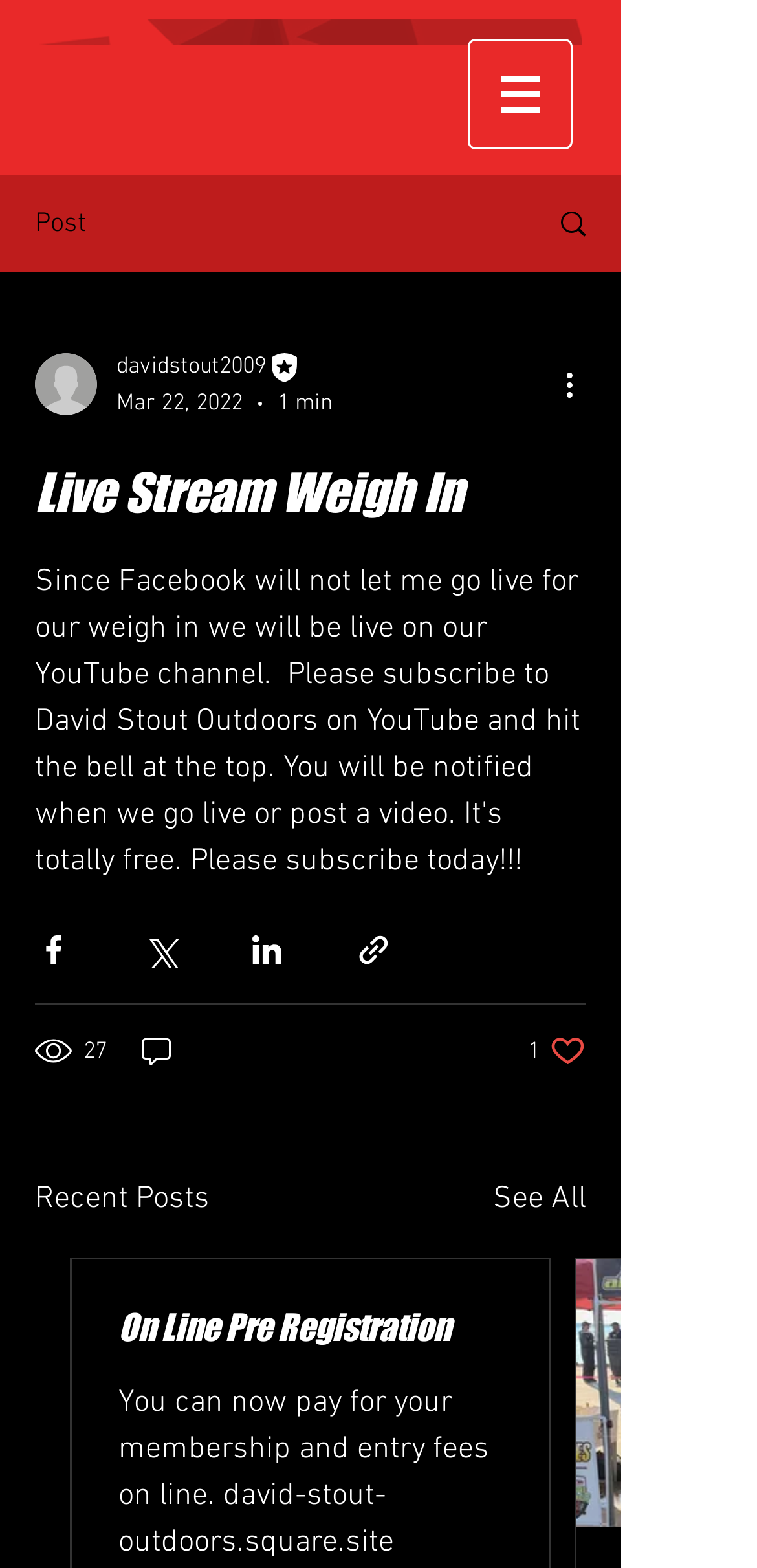Locate the bounding box coordinates of the element that should be clicked to execute the following instruction: "Enter your name".

None